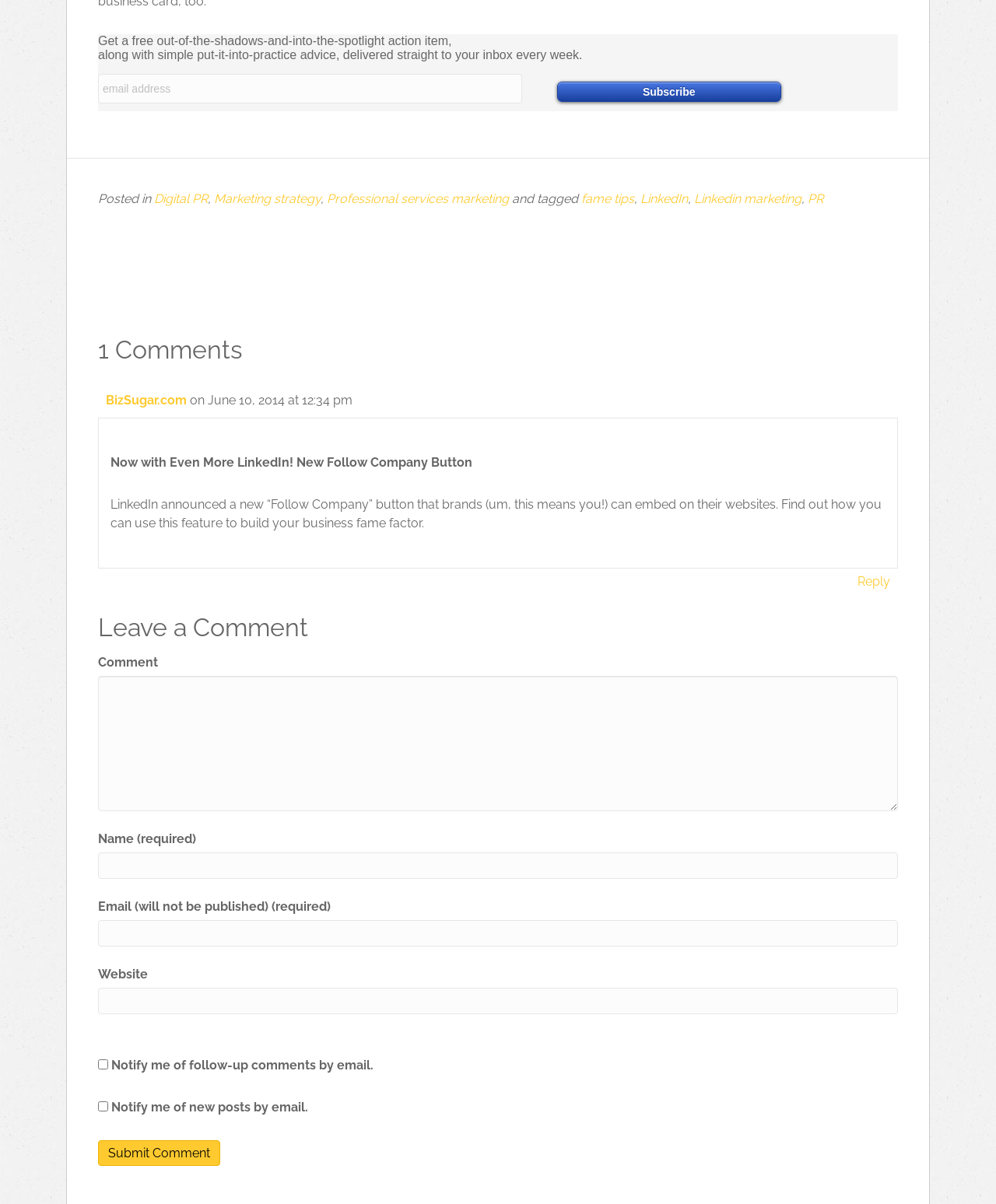What is required to leave a comment?
Using the image, elaborate on the answer with as much detail as possible.

The comment form has fields for 'Name (required)', 'Email (will not be published) (required)', and 'Website' (optional). Therefore, to leave a comment, a user must provide their name and email address.